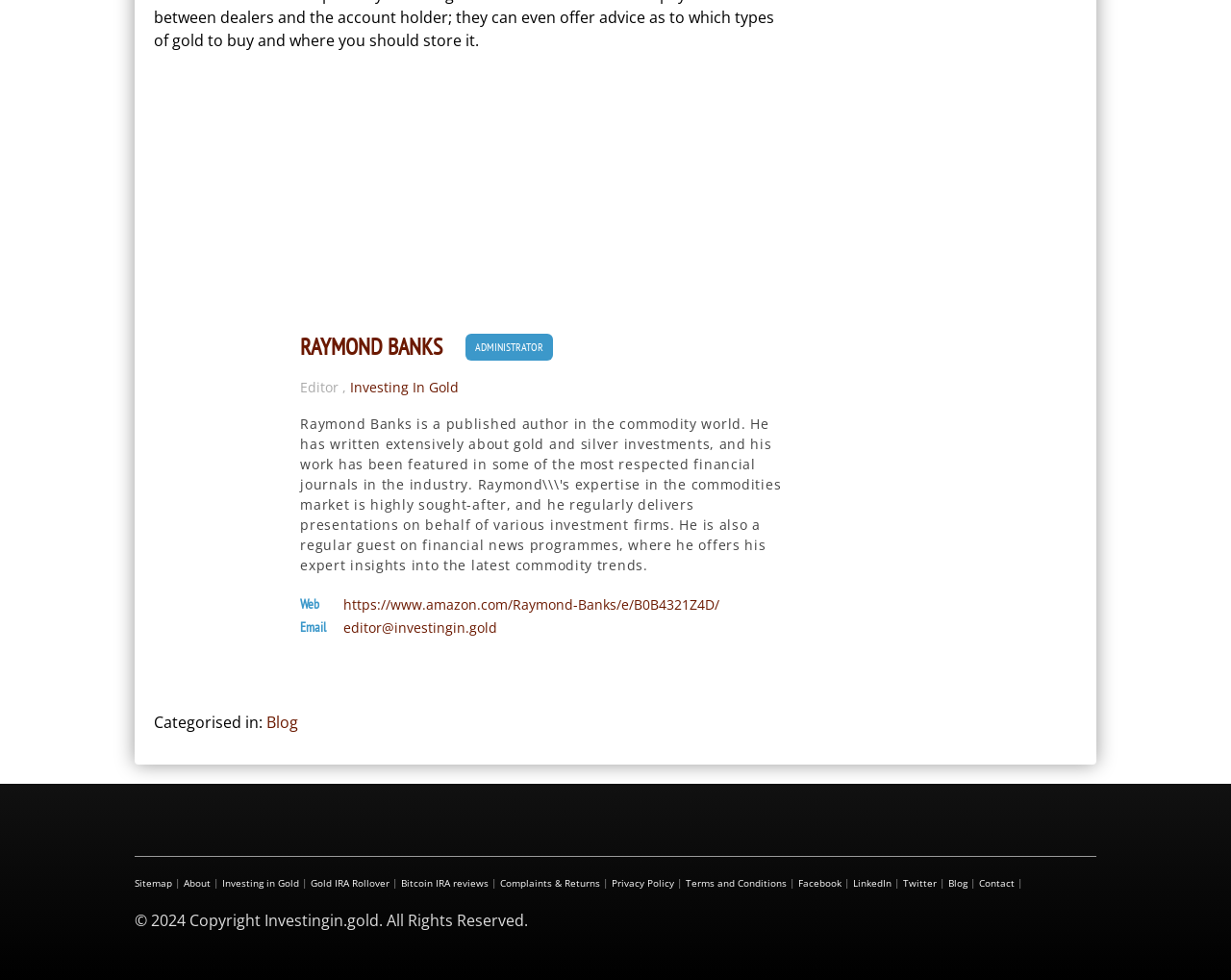Point out the bounding box coordinates of the section to click in order to follow this instruction: "Open the link to the Amazon author page".

[0.279, 0.61, 0.585, 0.624]